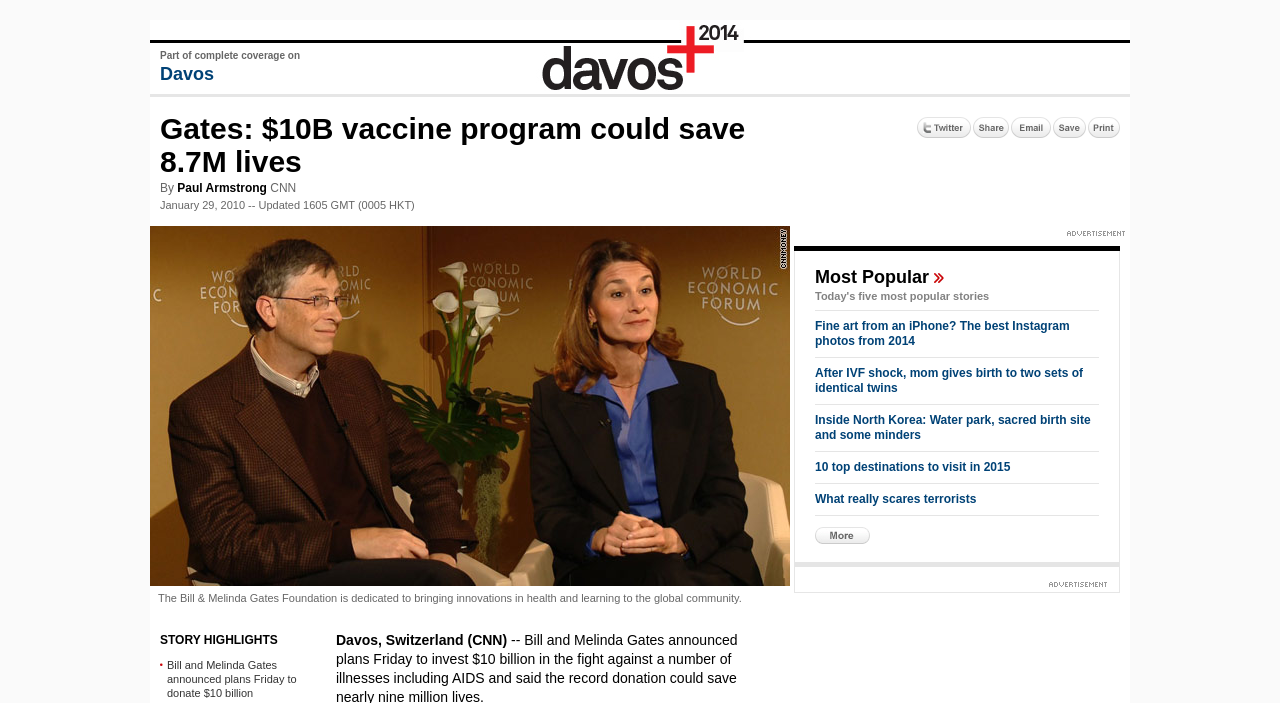Using the information from the screenshot, answer the following question thoroughly:
What is the name of the foundation mentioned in the article?

I found the answer by looking at the image description at [0.117, 0.321, 0.617, 0.834] which mentions 'The Bill & Melinda Gates Foundation is dedicated to bringing innovations in health and learning to the global community.'